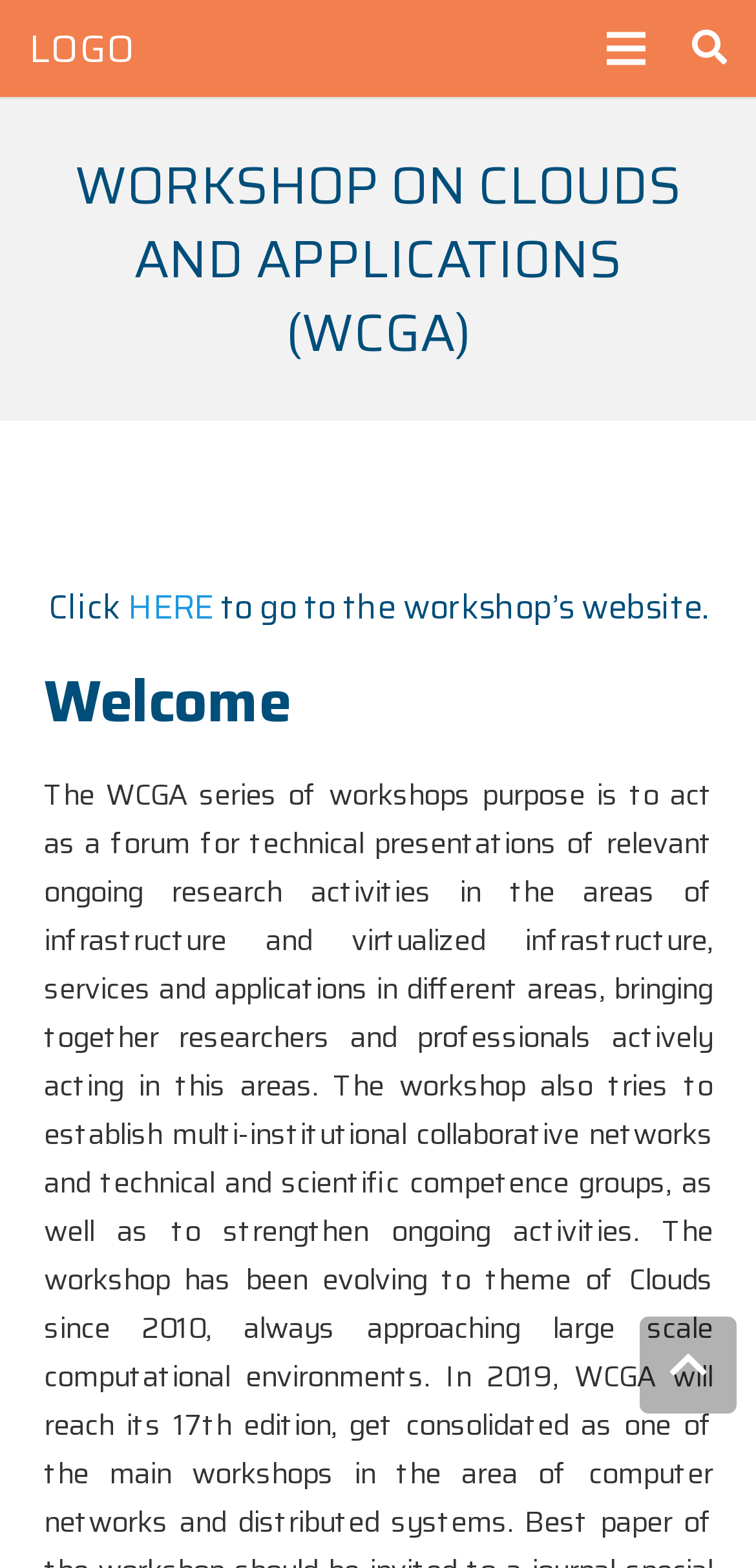Illustrate the webpage thoroughly, mentioning all important details.

The webpage is about the Workshop on Clouds and Applications (WCGA) at SBRC 2019. At the top left corner, there is a logo link. On the top right corner, there are two links: "Menu" and a search icon represented by "\uf002". 

Below the logo, there is a main heading that spans almost the entire width of the page, stating the title of the workshop. Underneath this heading, there is a brief paragraph with a link to the workshop's website, which is labeled as "HERE". 

Further down, there is another heading that welcomes the user. At the bottom right corner, there is a hidden link represented by "\uf106", which is not visible to the user.